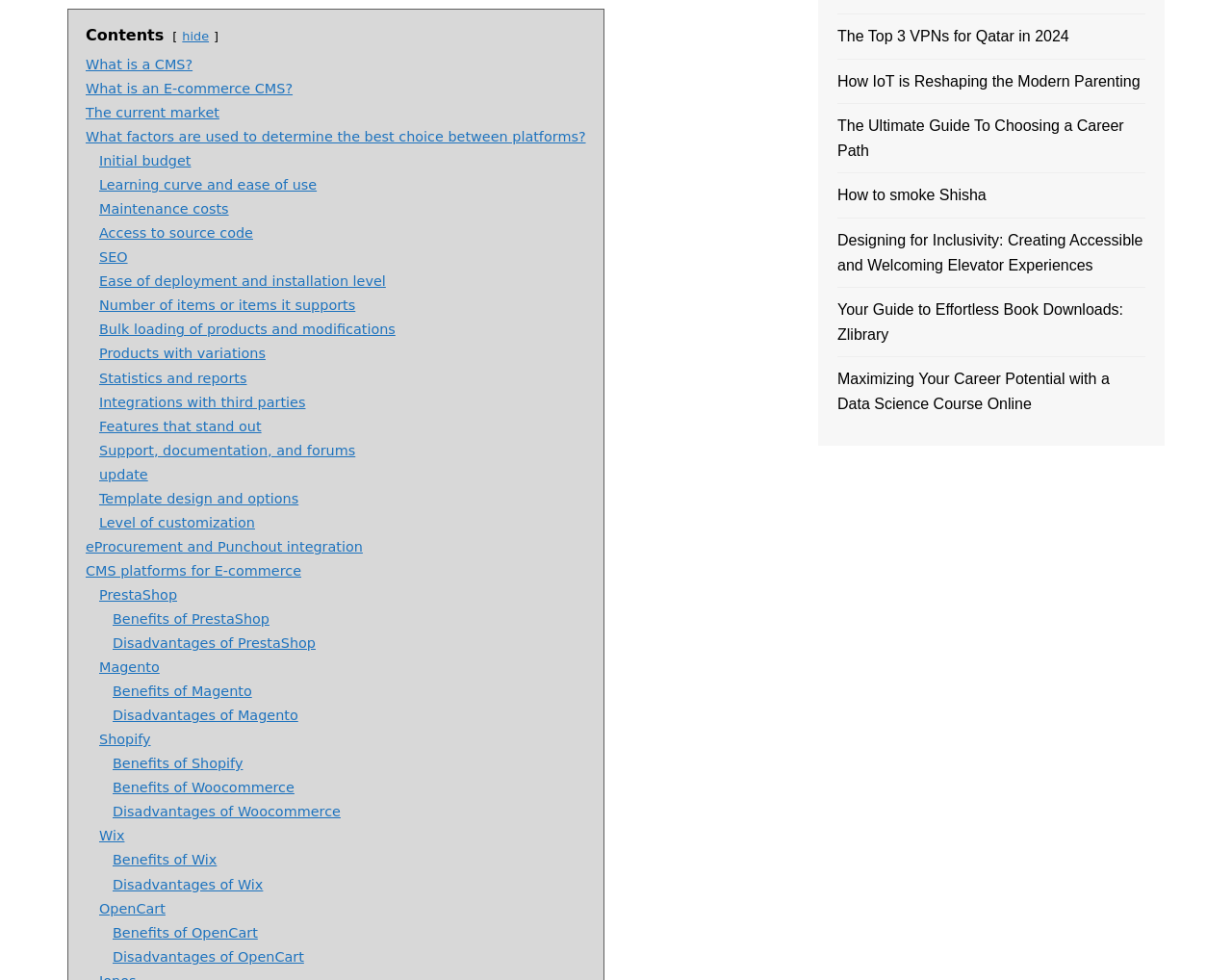Please specify the bounding box coordinates of the region to click in order to perform the following instruction: "Explore 'eProcurement and Punchout integration'".

[0.07, 0.55, 0.294, 0.566]